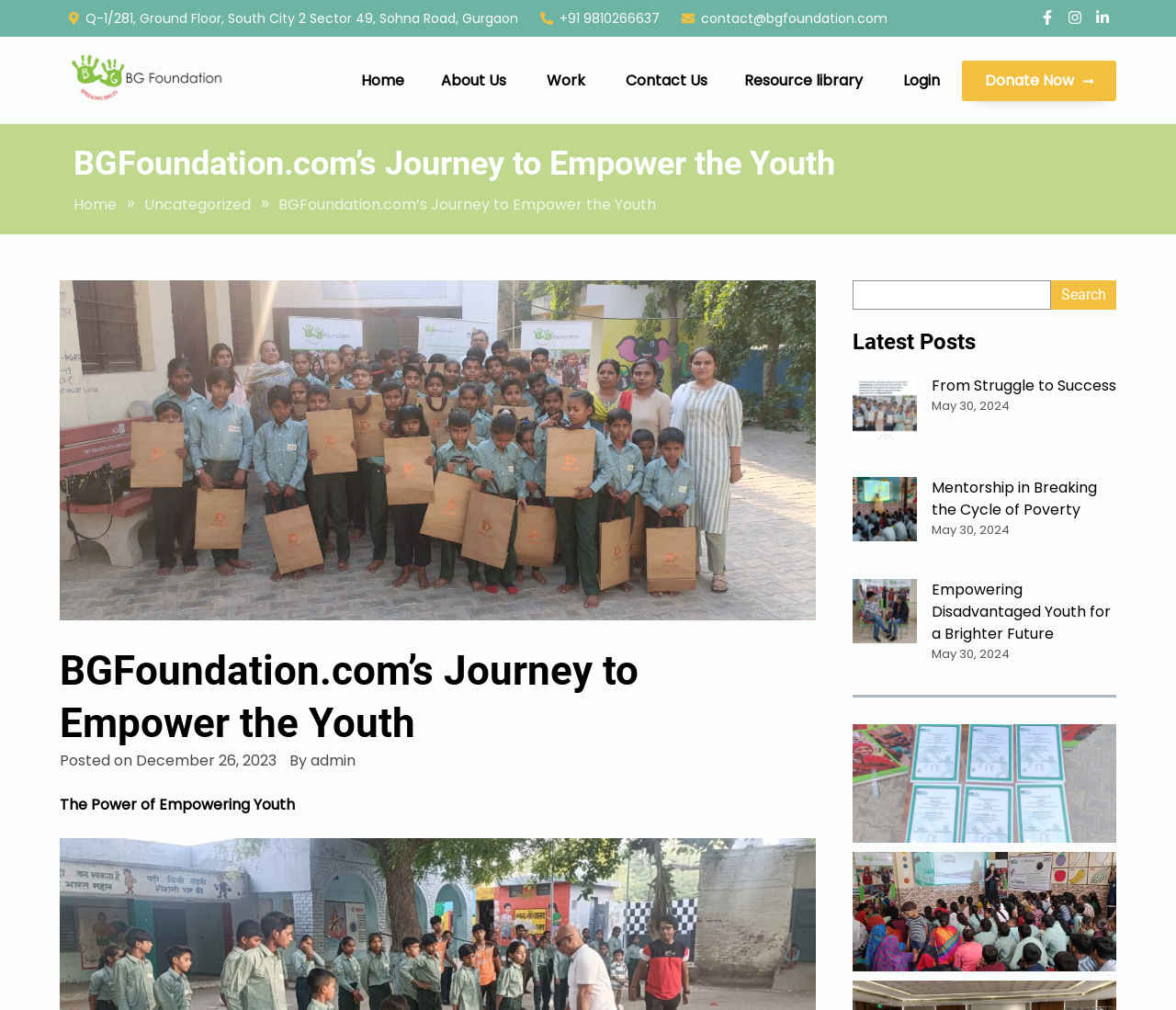Please determine the bounding box coordinates for the UI element described here. Use the format (top-left x, top-left y, bottom-right x, bottom-right y) with values bounded between 0 and 1: About Us

[0.359, 0.062, 0.449, 0.098]